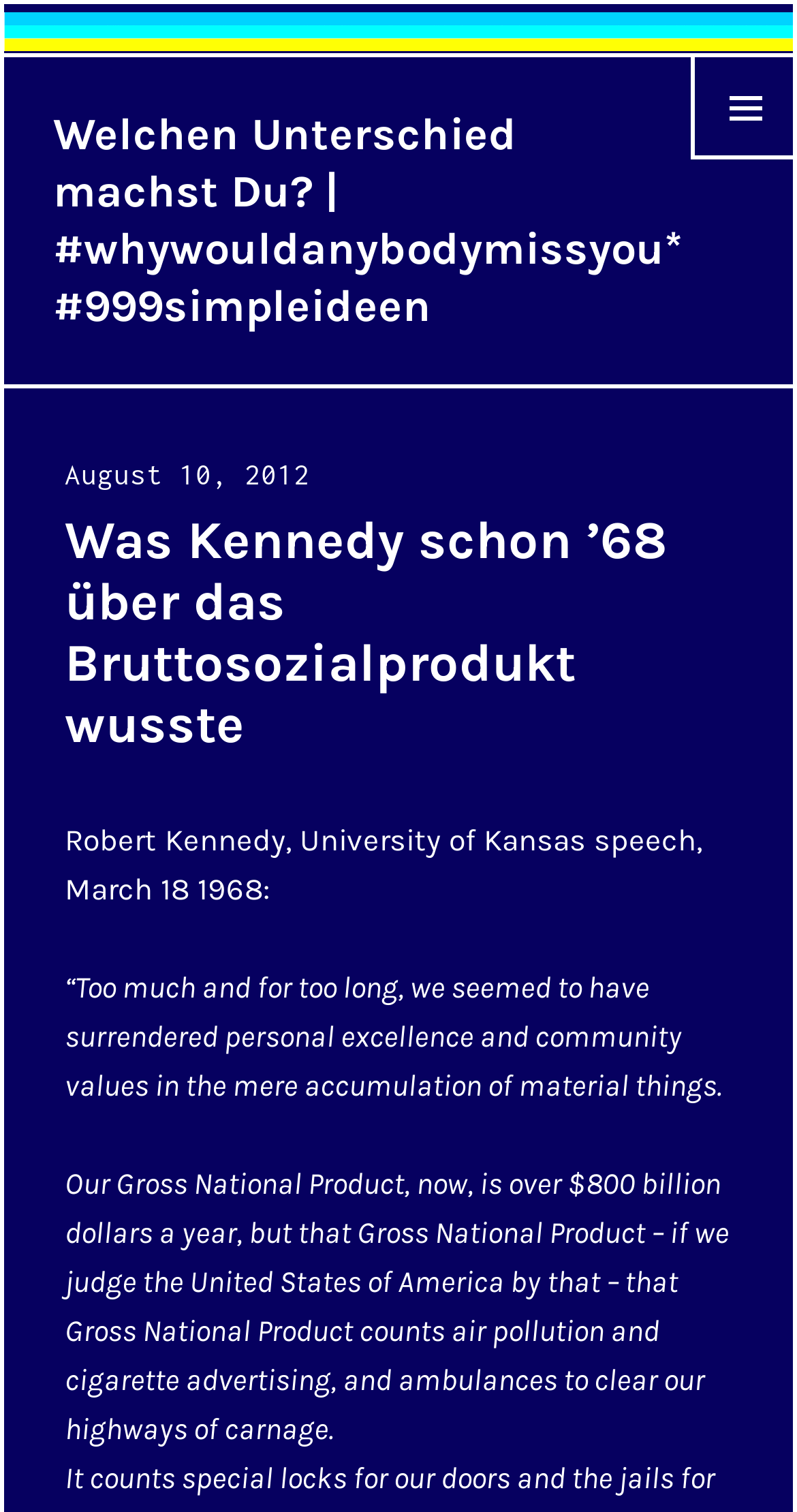What is the value of the Gross National Product mentioned?
Look at the image and respond with a one-word or short phrase answer.

$800 billion